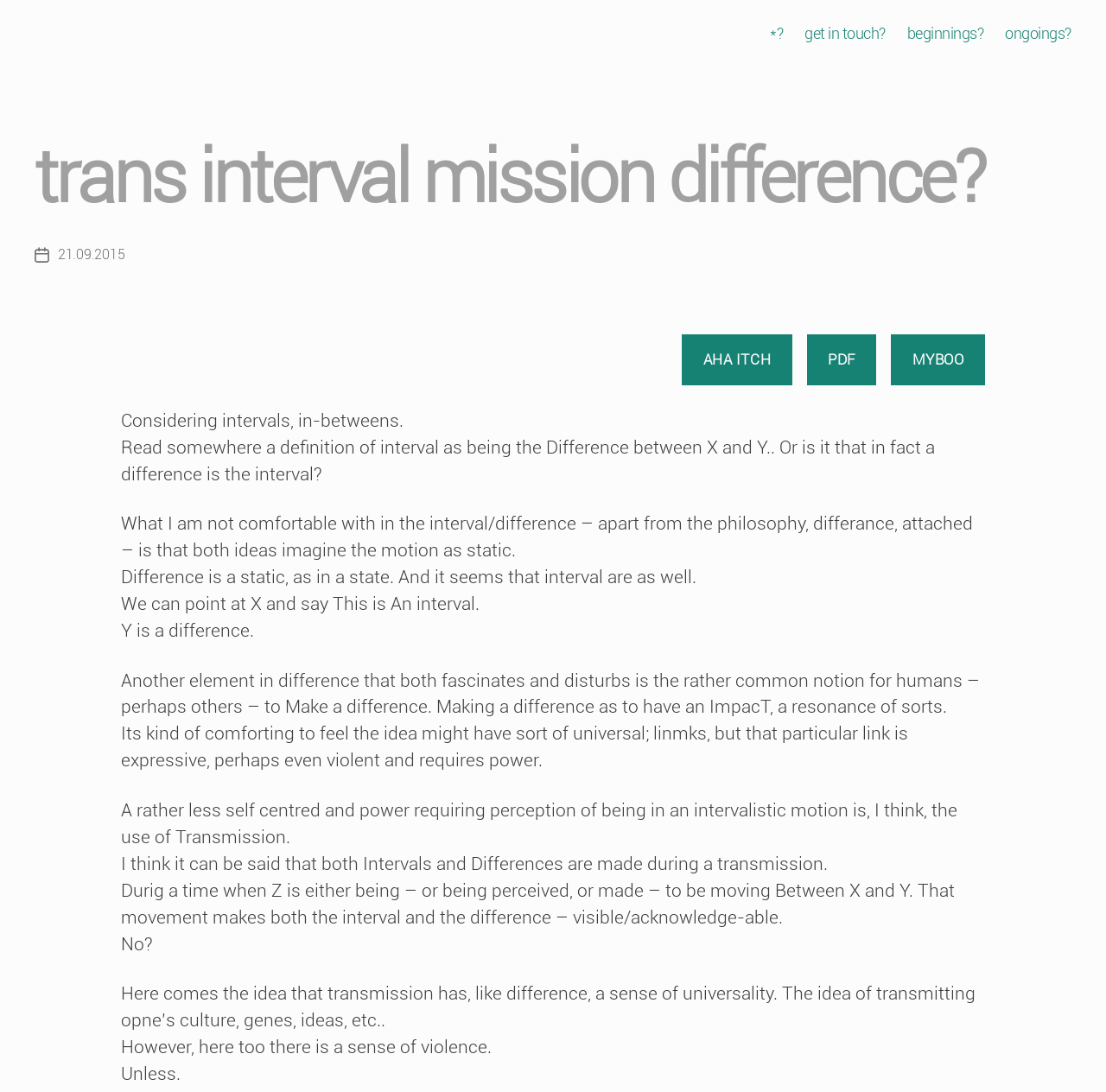Provide the bounding box coordinates for the UI element described in this sentence: "myboo". The coordinates should be four float values between 0 and 1, i.e., [left, top, right, bottom].

[0.806, 0.306, 0.891, 0.353]